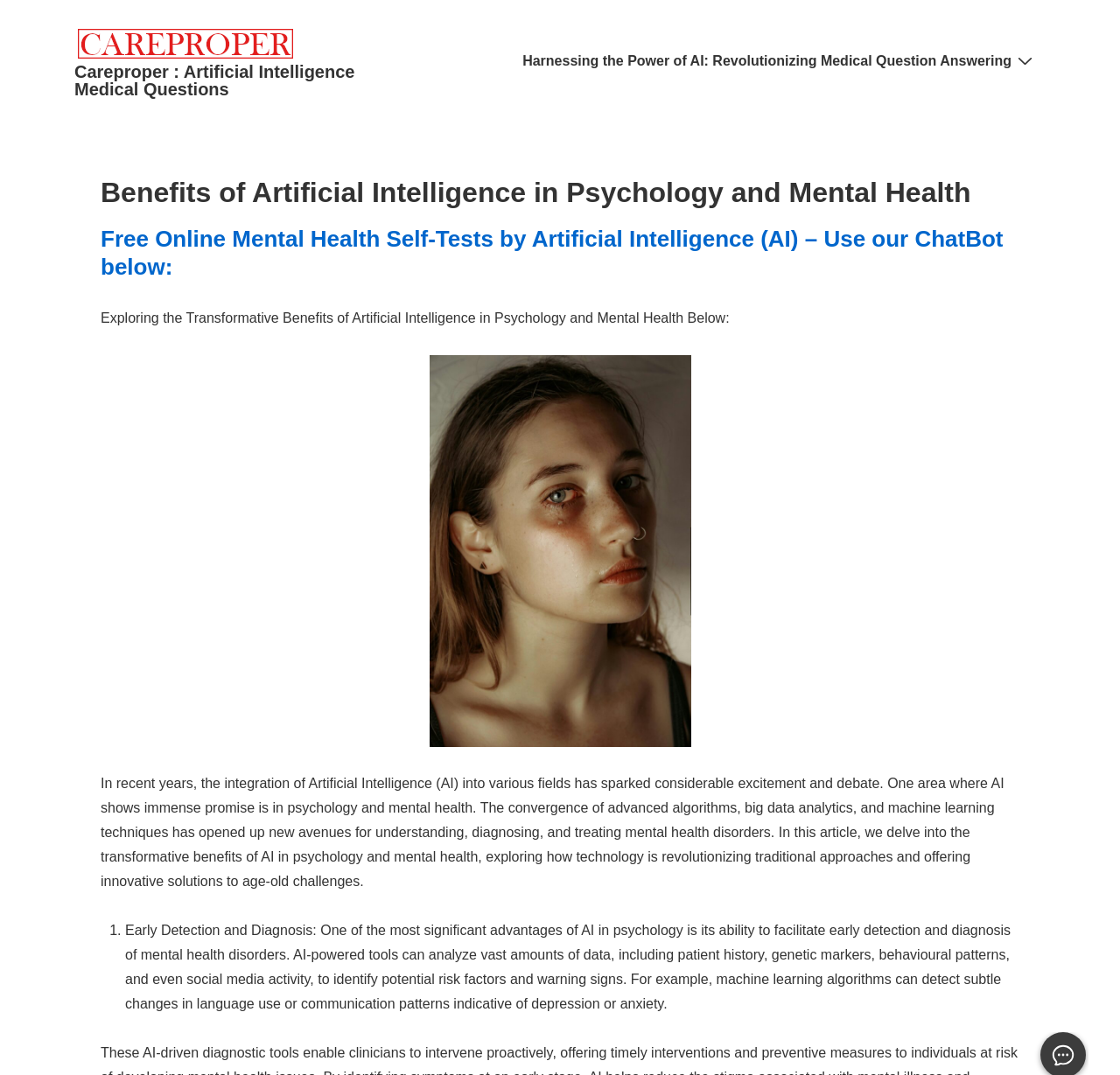Present a detailed account of what is displayed on the webpage.

The webpage is focused on mental health self-tests and the benefits of artificial intelligence in psychology and mental health. At the top left, there is a link to "Careproper : Artificial Intelligence Medical Questions" accompanied by an image. Below this, there is a navigation menu labeled "Main Menu" that spans across the top of the page.

On the right side of the navigation menu, there is a link to an article titled "Harnessing the Power of AI: Revolutionizing Medical Question Answering" with a small image next to it. This link has a dropdown menu that is not expanded by default.

Below the navigation menu, there are two headings. The first heading reads "Benefits of Artificial Intelligence in Psychology and Mental Health". The second heading is more prominent and reads "Free Online Mental Health Self-Tests by Artificial Intelligence (AI) – Use our ChatBot below:". 

Underneath the second heading, there is a static text that summarizes the benefits of AI in psychology and mental health. Below this text, there is a figure that takes up a significant portion of the page. 

The main content of the page is an article that discusses the transformative benefits of AI in psychology and mental health. The article is divided into sections, with the first section discussing early detection and diagnosis of mental health disorders using AI-powered tools. The section is marked with a list marker "1." and provides a detailed explanation of how AI can analyze data to identify potential risk factors and warning signs of mental health disorders.